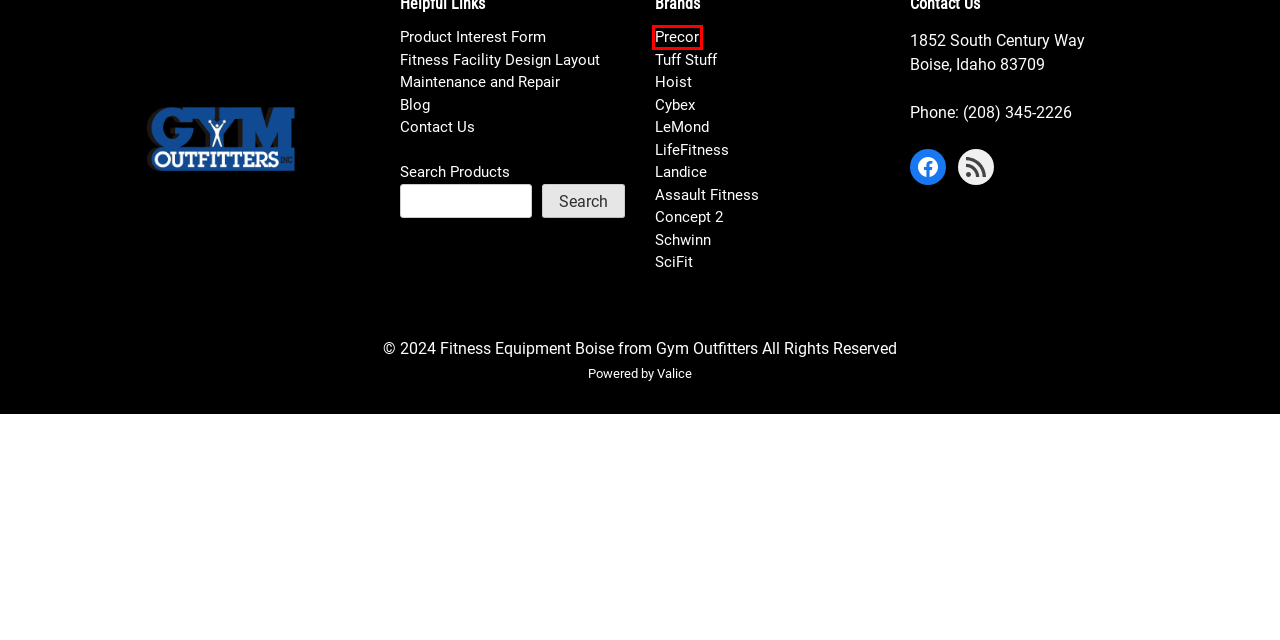A screenshot of a webpage is given, featuring a red bounding box around a UI element. Please choose the webpage description that best aligns with the new webpage after clicking the element in the bounding box. These are the descriptions:
A. Precor Archives - Fitness Equipment Boise from Gym Outfitters
B. Fitness Equipment Blog - Exercise Blog Boise - Exercise Equipment Blogs
C. LifeFitness Archives - Fitness Equipment Boise from Gym Outfitters
D. Schwinn Archives - Fitness Equipment Boise from Gym Outfitters
E. Valice – Personalized Hosting & Support Services
F. Landice Archives - Fitness Equipment Boise from Gym Outfitters
G. Assault Fitness Archives - Fitness Equipment Boise from Gym Outfitters
H. Product Interest Form - Our Exercise Equipment Product Form

A